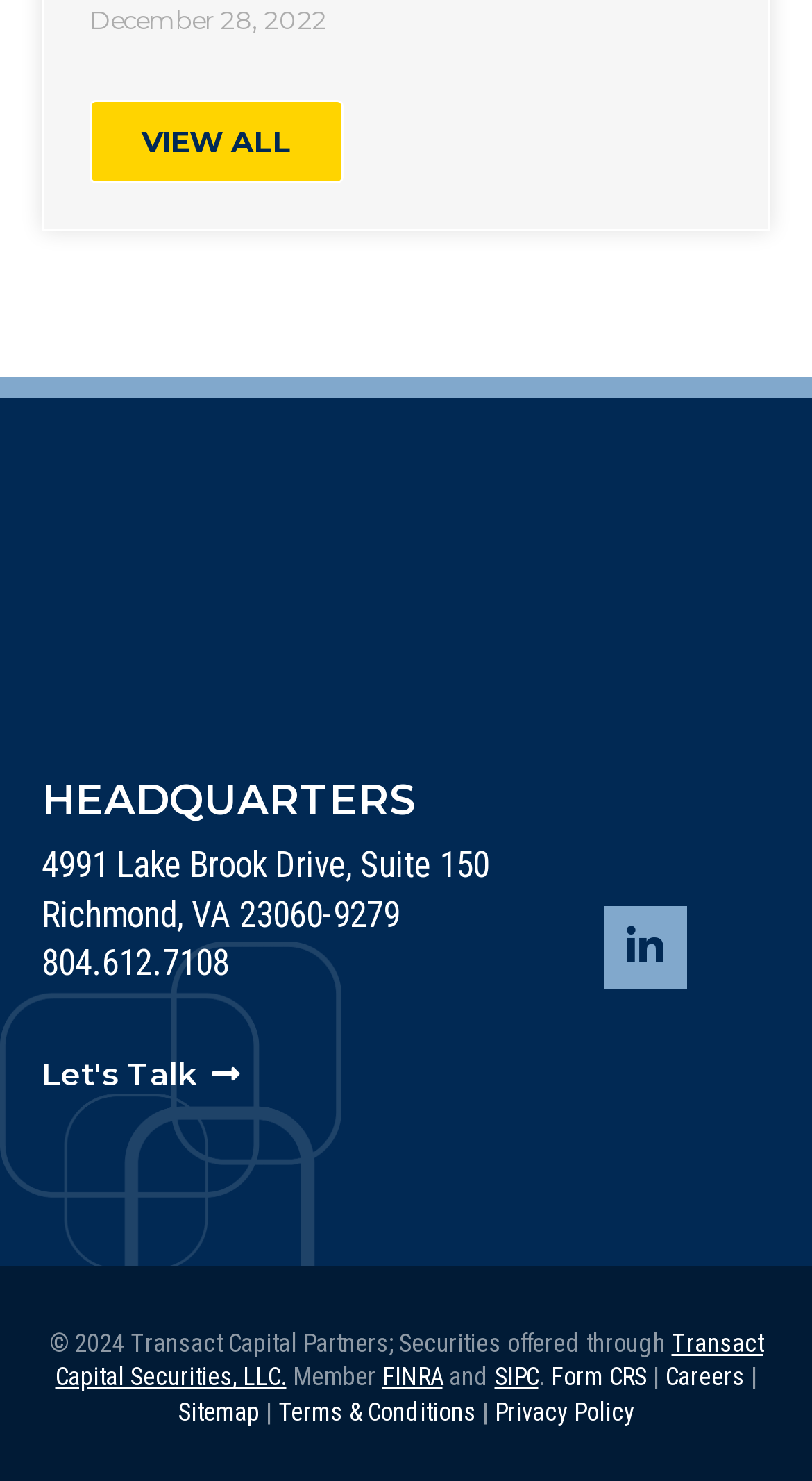Show the bounding box coordinates of the element that should be clicked to complete the task: "Check terms and conditions".

[0.342, 0.944, 0.586, 0.964]